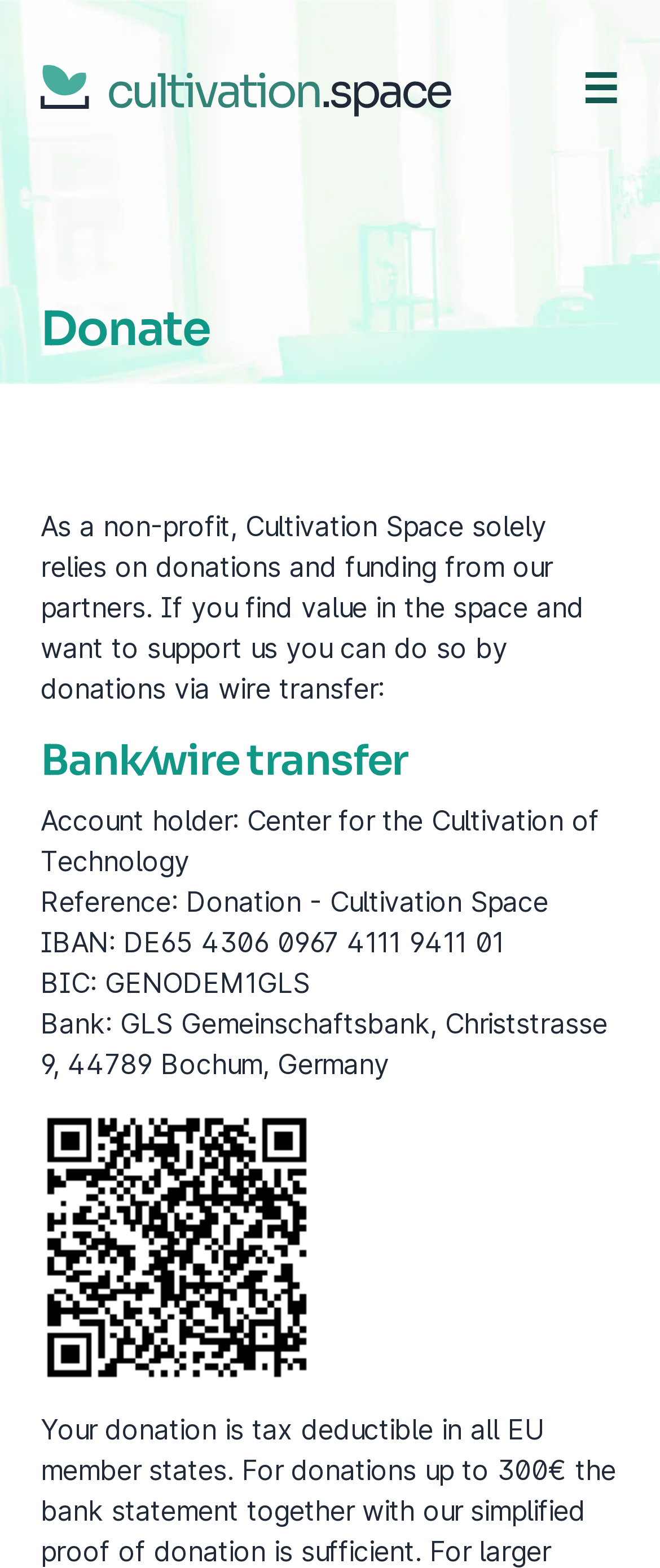Identify the bounding box coordinates of the HTML element based on this description: "parent_node: ☰ aria-label="Cultivation Space Logo"".

[0.062, 0.035, 0.703, 0.079]